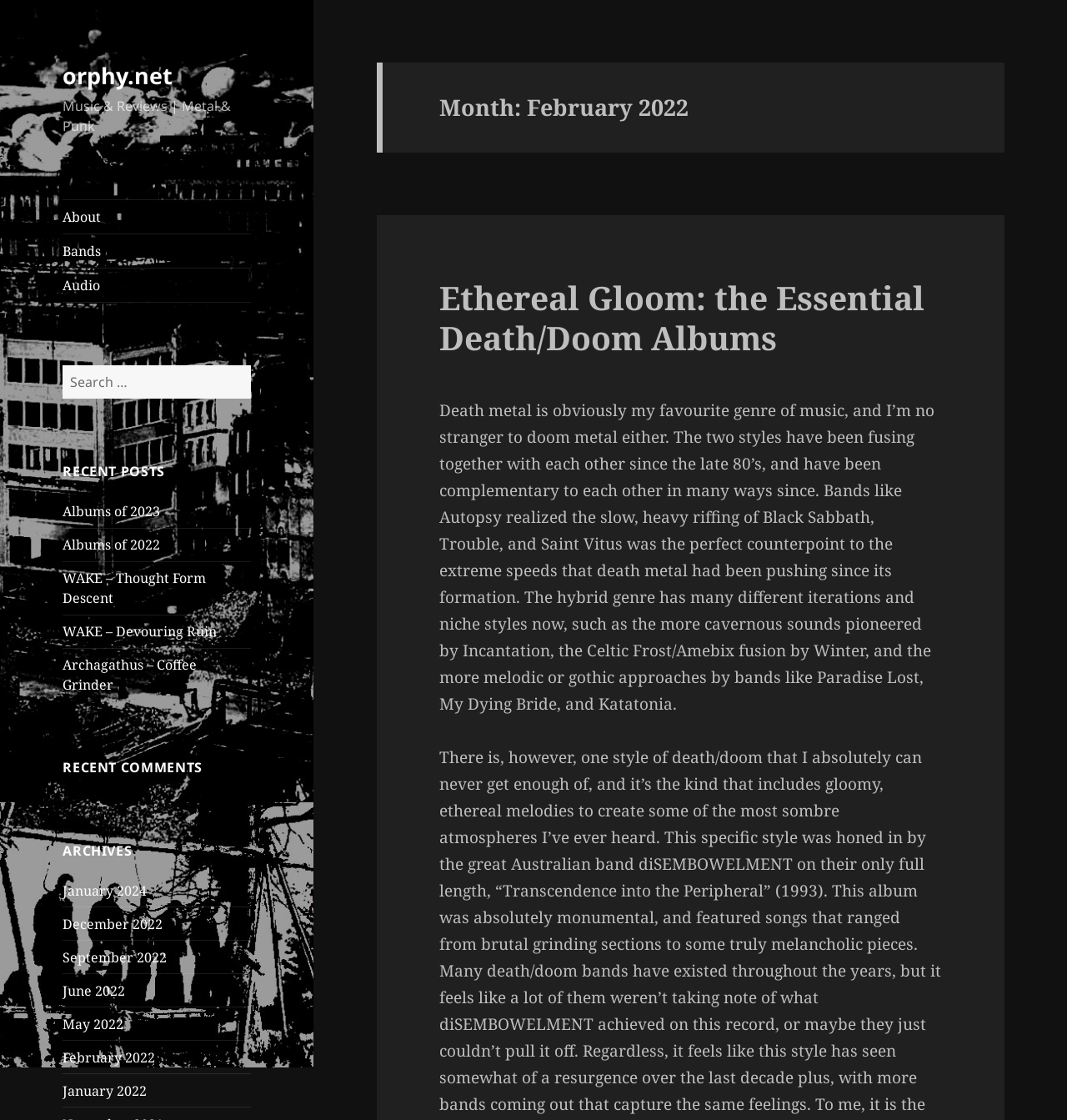Please examine the image and answer the question with a detailed explanation:
What is the topic of the text below the heading 'Month: February 2022'?

The text below the heading 'Month: February 2022' discusses the fusion of death metal and doom metal, and how bands have been combining the two styles since the late 80's, indicating that the topic of the text is death metal and doom metal.